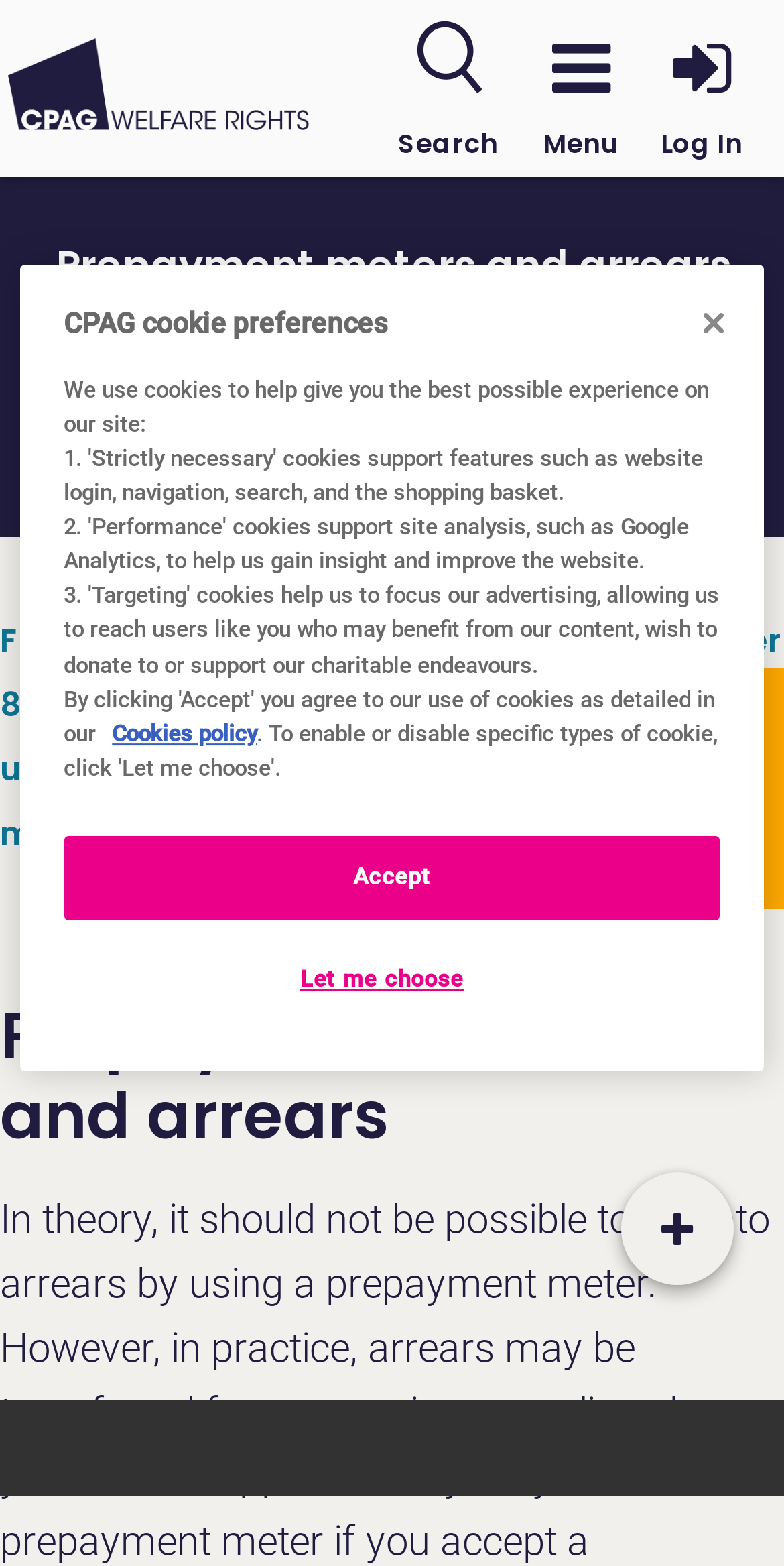Determine the bounding box coordinates for the clickable element to execute this instruction: "View chapter 8: Disconnection for arrears". Provide the coordinates as four float numbers between 0 and 1, i.e., [left, top, right, bottom].

[0.0, 0.394, 0.997, 0.465]